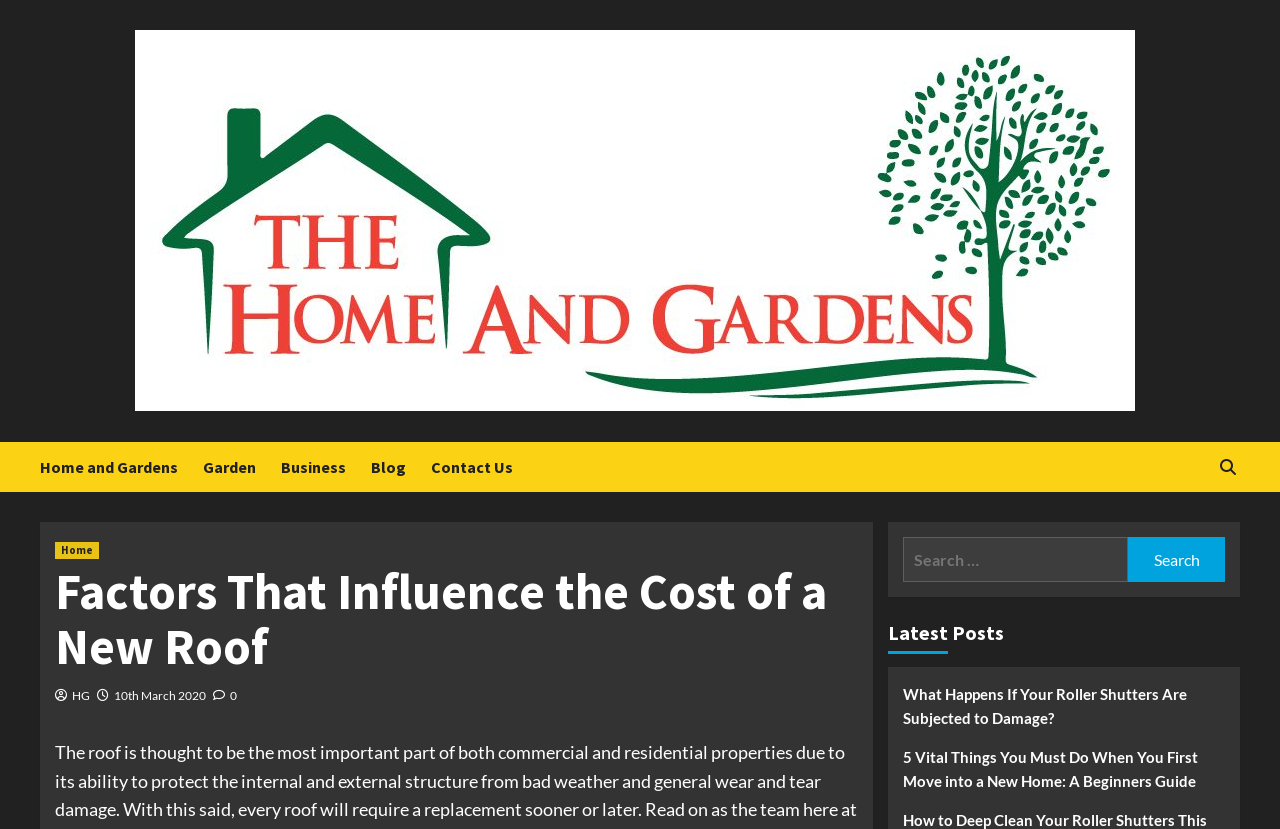Please identify the webpage's heading and generate its text content.

Factors That Influence the Cost of a New Roof